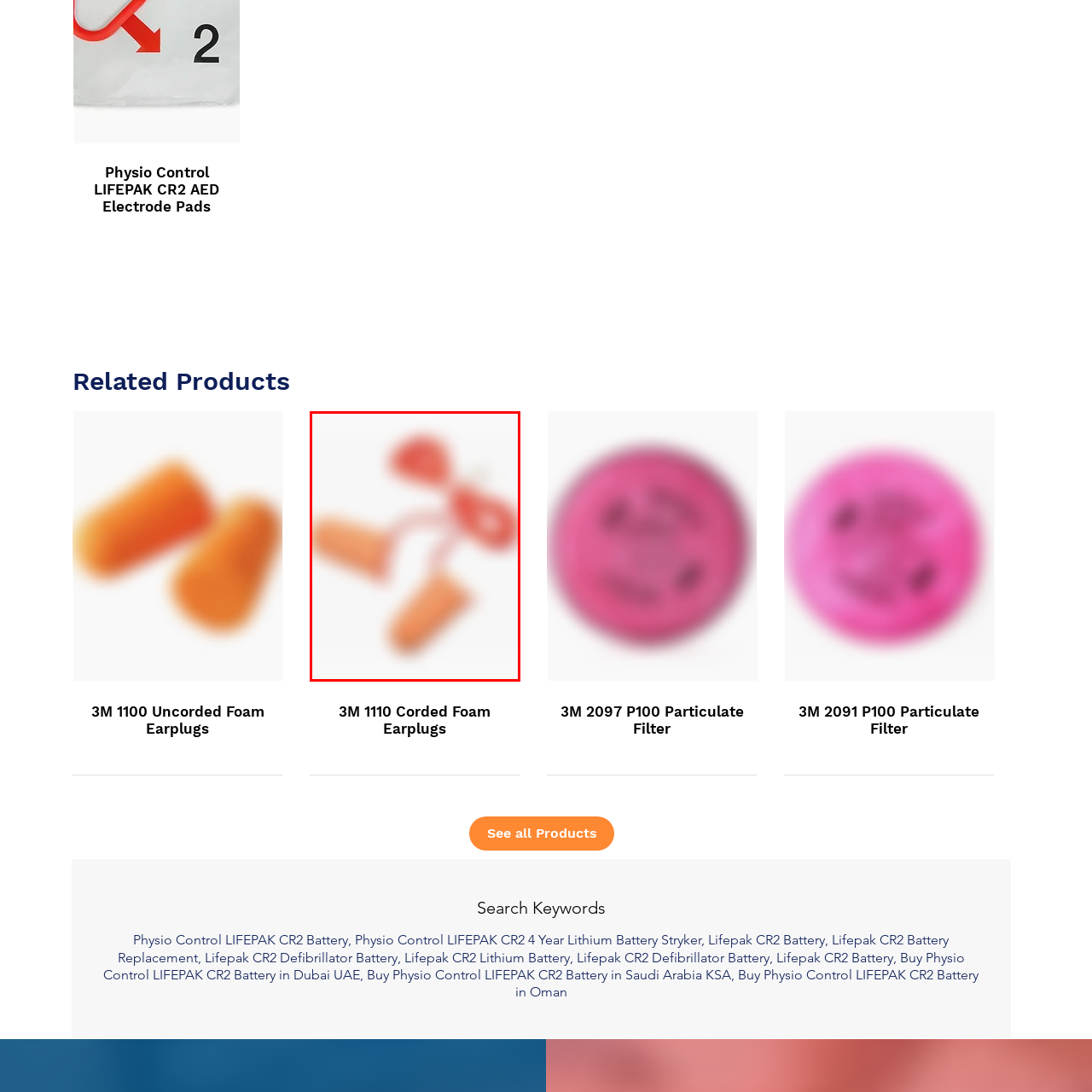Generate a comprehensive caption for the picture highlighted by the red outline.

The image showcases a pair of 3M 1110 Corded Foam Earplugs, designed for noise reduction and comfort. These earplugs feature a soft foam design that conforms to the shape of the ear canal, enhancing their effectiveness in dampening harmful sounds. Connected by a nylon cord, they are ideal for extended use, ensuring that the earplugs remain accessible and easily retrievable when needed. The vibrant colors of the ear plugs highlight their usability in various environments, making them a practical choice for anyone seeking auditory protection, whether at work, home, or during leisure activities.